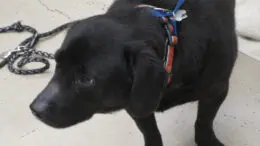Why was Oakley selected?
Your answer should be a single word or phrase derived from the screenshot.

As 'Dog of the Day'